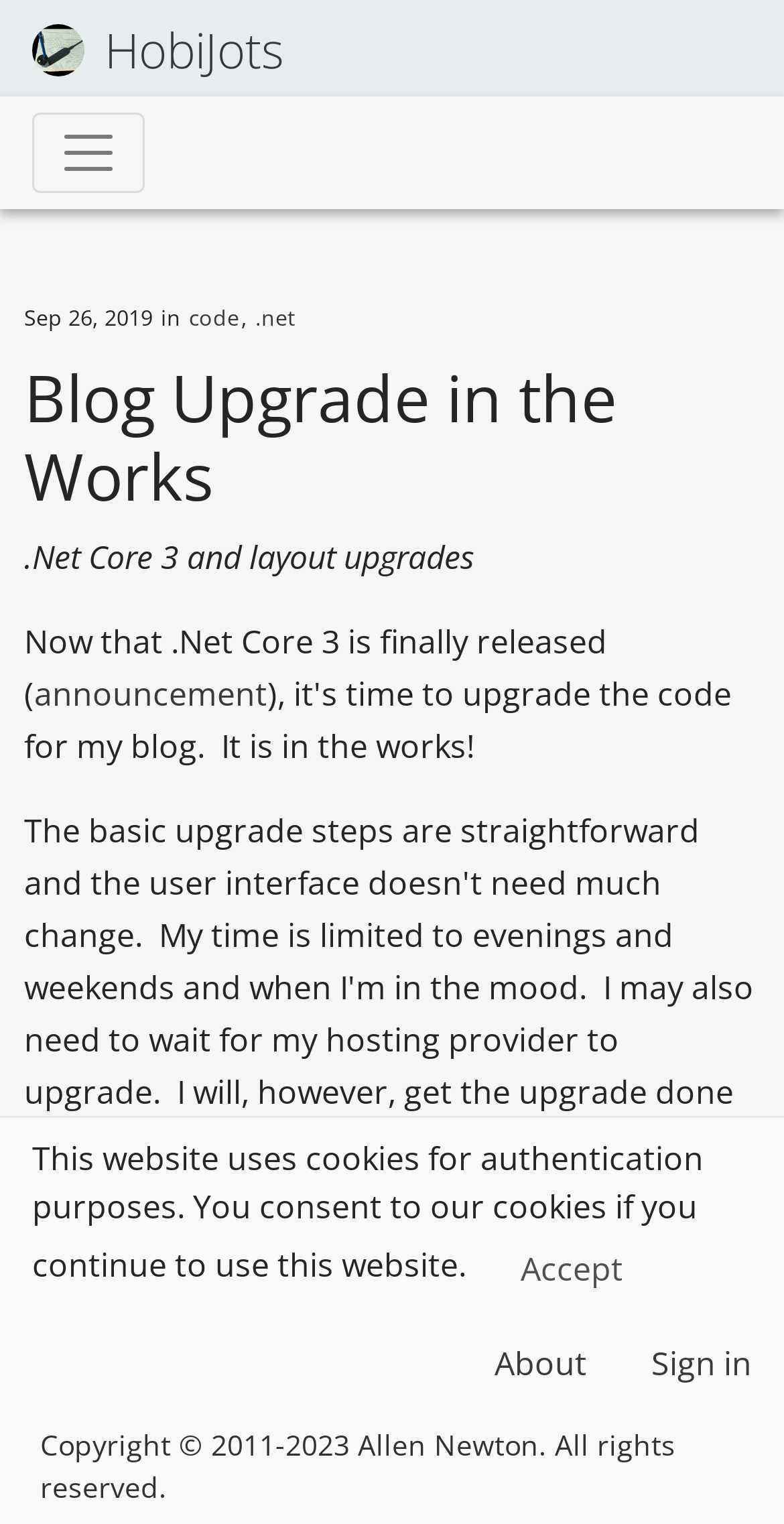What is the purpose of the cookies mentioned on the webpage?
Please provide a single word or phrase as the answer based on the screenshot.

authentication purposes